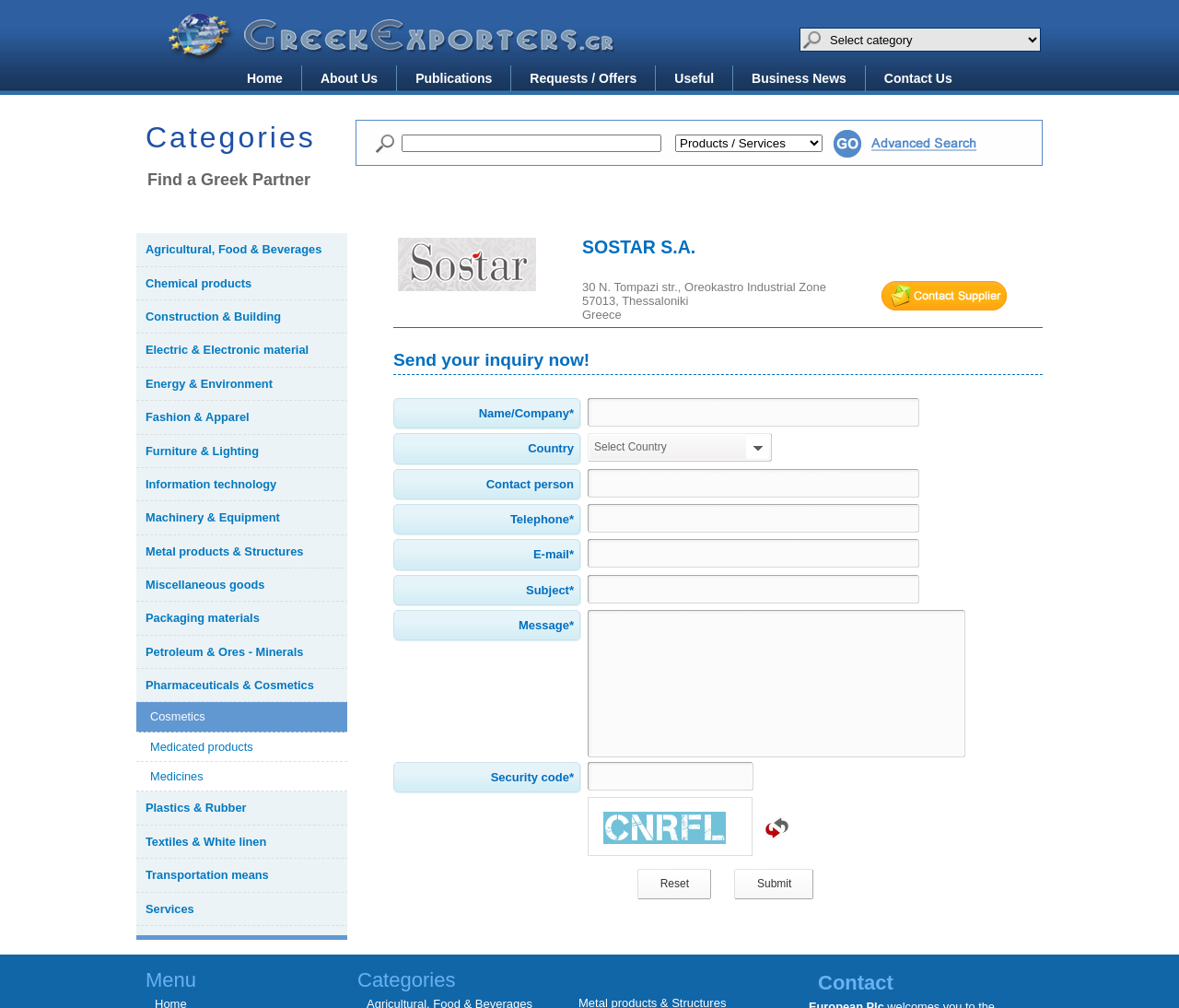Determine the bounding box coordinates of the section I need to click to execute the following instruction: "Click on the 'Airtel Africa Partners with Network International for digital payment' news article". Provide the coordinates as four float numbers between 0 and 1, i.e., [left, top, right, bottom].

None